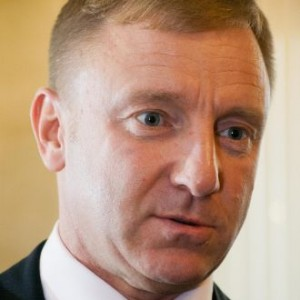What is the man wearing?
Analyze the screenshot and provide a detailed answer to the question.

The image shows the man dressed in a formal attire, which consists of a suit and a white shirt, suggesting that he is in a professional or formal setting.